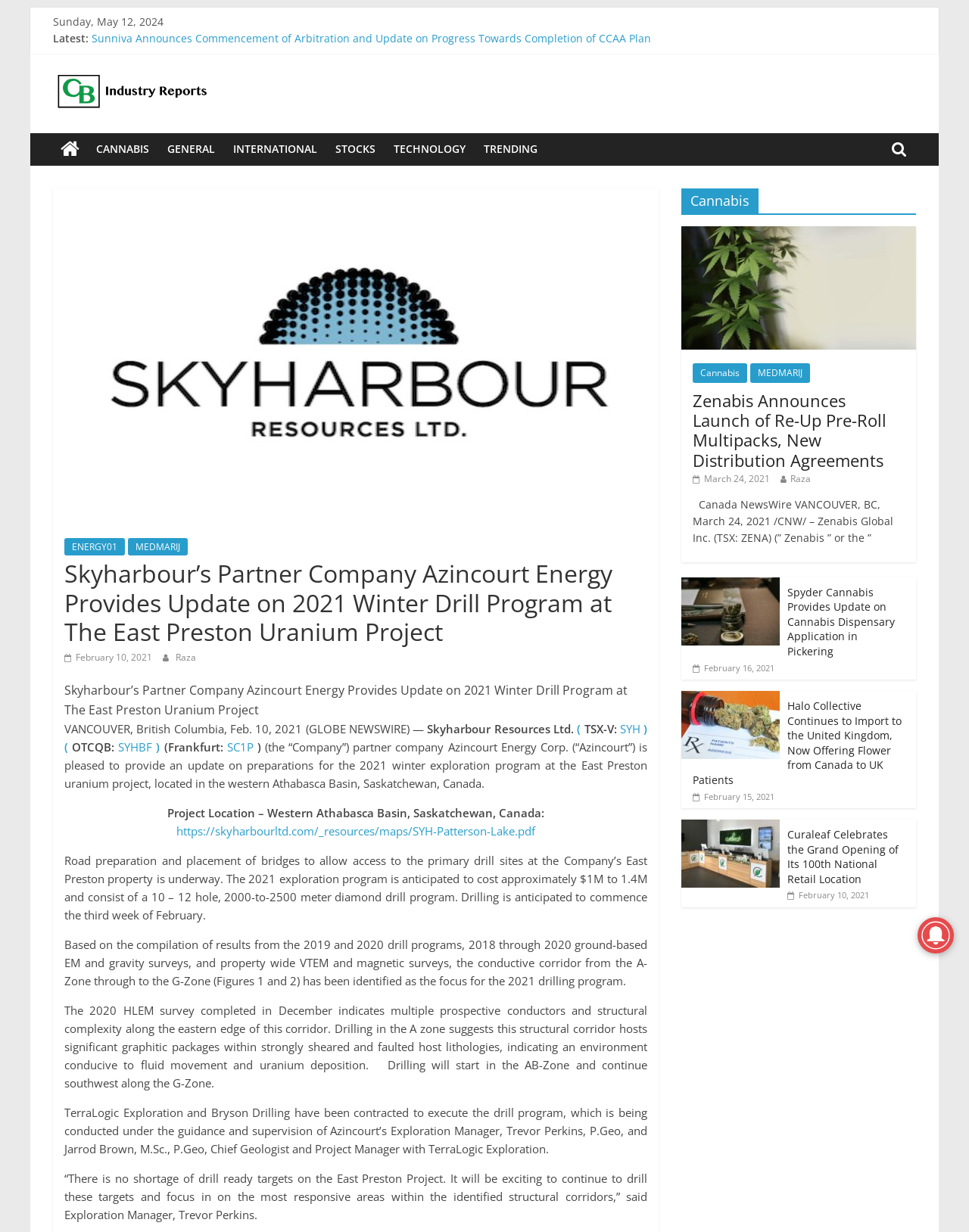Please pinpoint the bounding box coordinates for the region I should click to adhere to this instruction: "Click on the 'CB Industry Reports' link".

[0.055, 0.056, 0.219, 0.07]